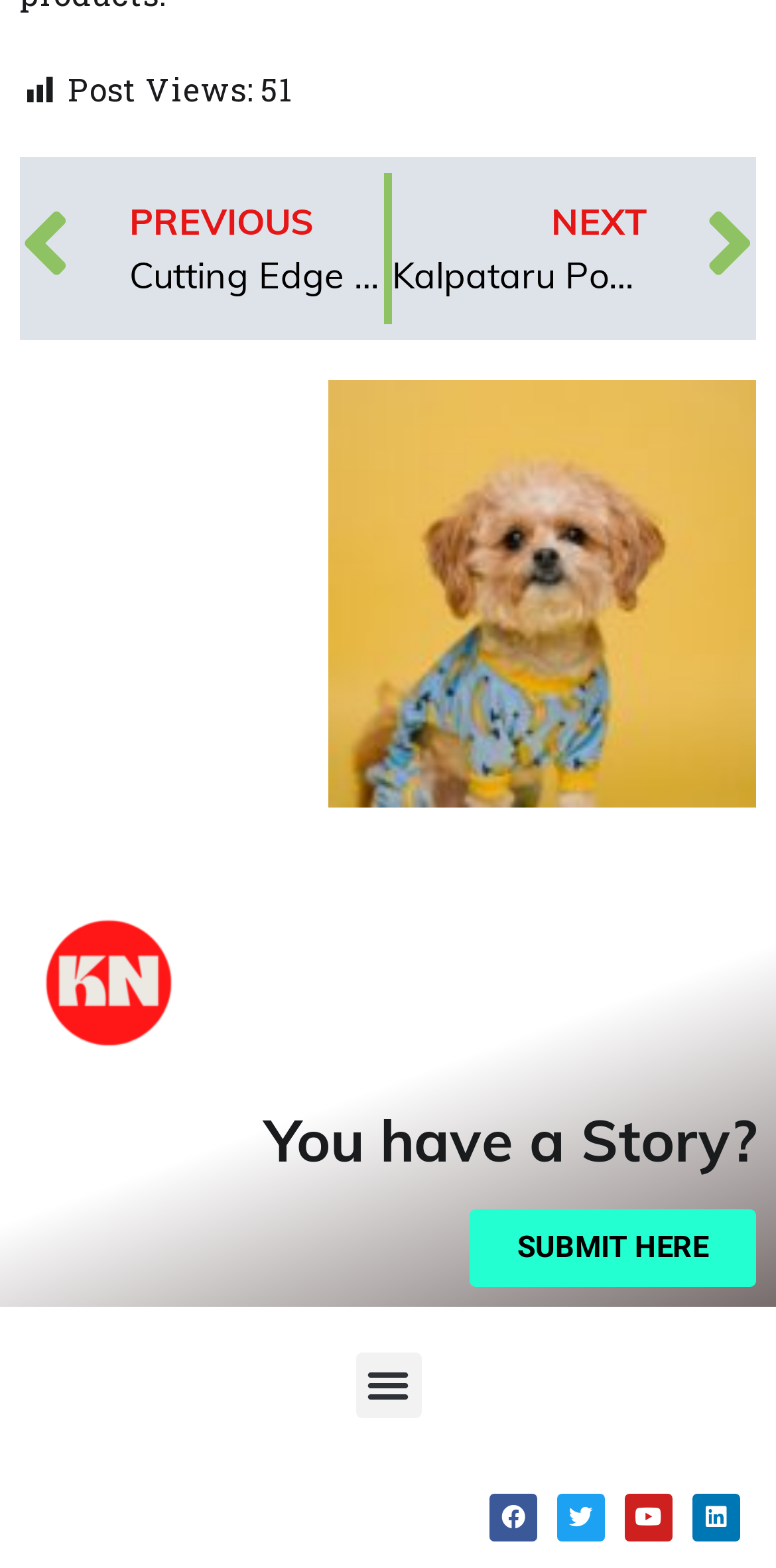Determine the bounding box coordinates for the clickable element required to fulfill the instruction: "Toggle the menu". Provide the coordinates as four float numbers between 0 and 1, i.e., [left, top, right, bottom].

[0.458, 0.862, 0.542, 0.904]